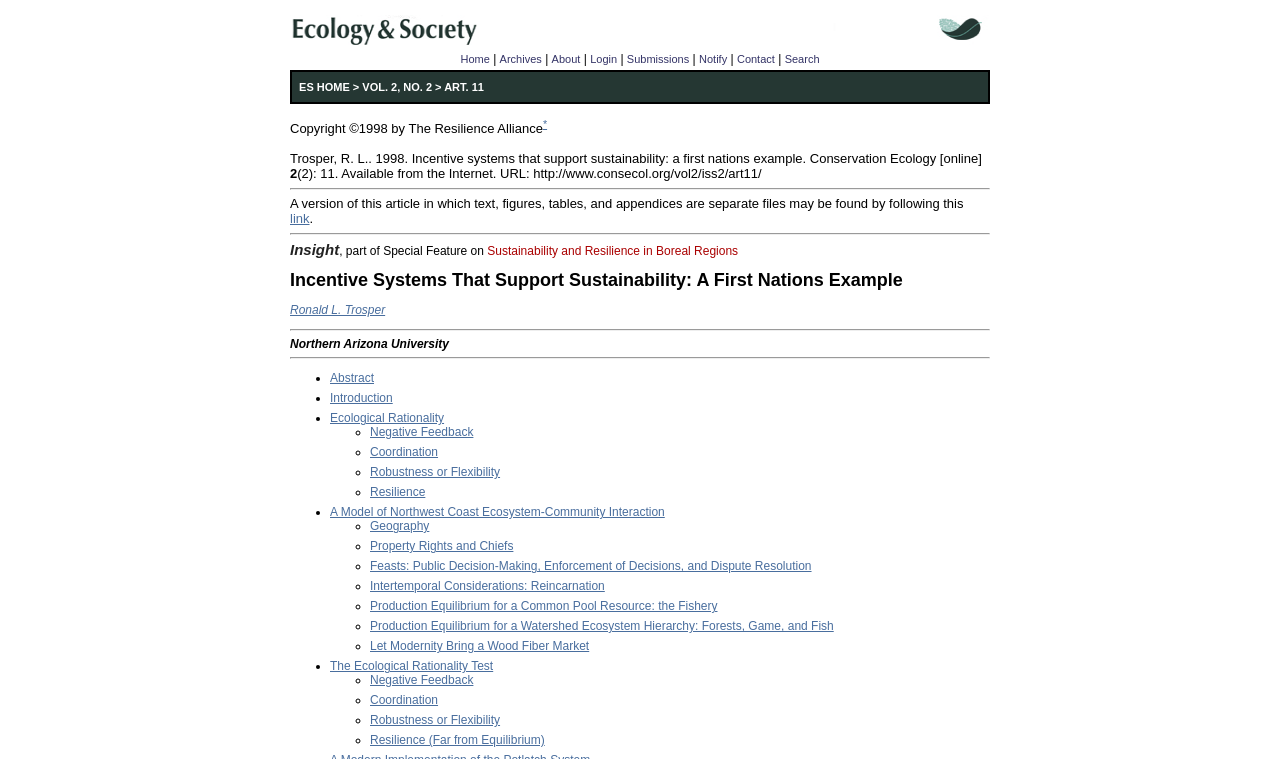What is the author of the article?
Based on the screenshot, respond with a single word or phrase.

Ronald L. Trosper